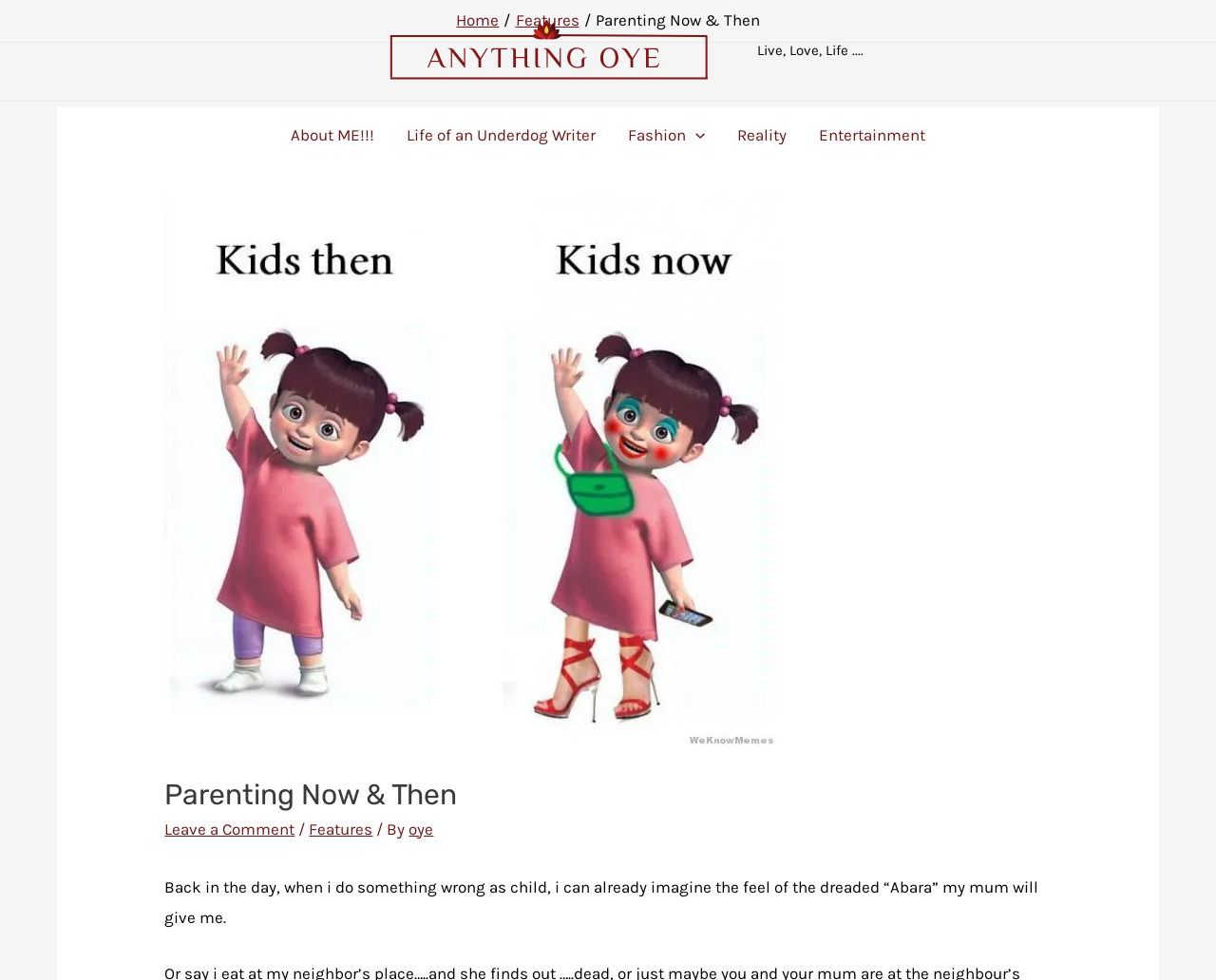Locate the bounding box coordinates of the area where you should click to accomplish the instruction: "visit oye's page".

[0.336, 0.836, 0.357, 0.855]